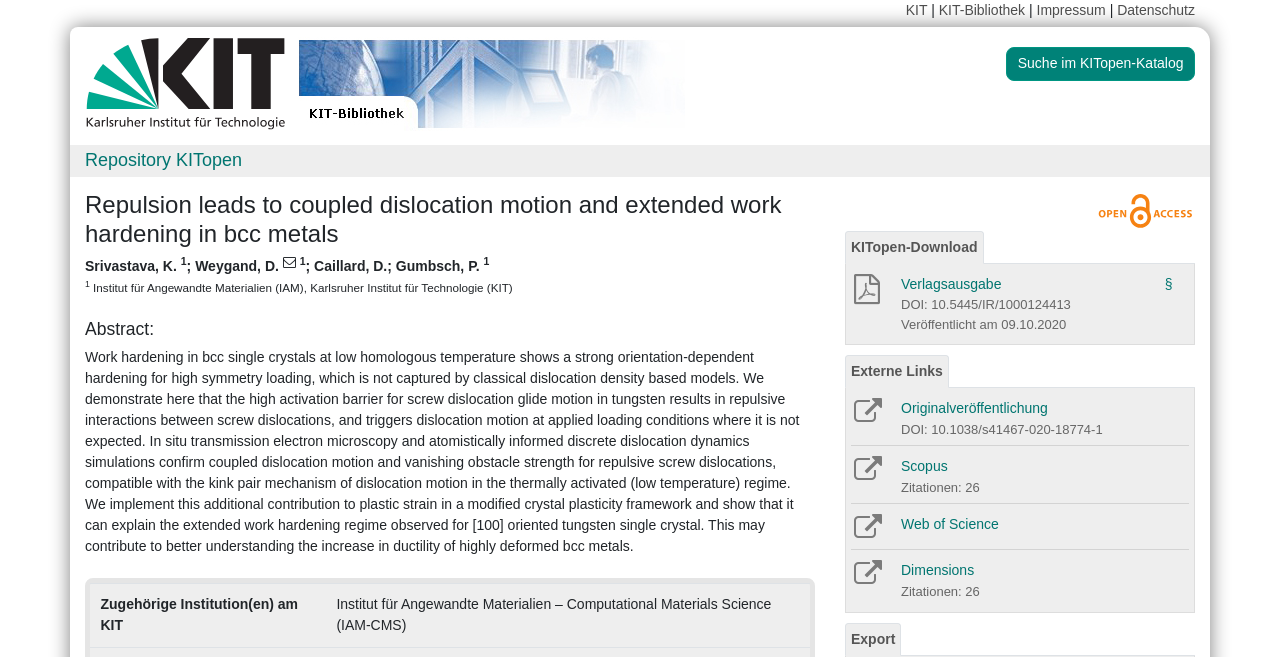Identify the bounding box coordinates of the clickable section necessary to follow the following instruction: "Download the PDF". The coordinates should be presented as four float numbers from 0 to 1, i.e., [left, top, right, bottom].

[0.665, 0.437, 0.688, 0.461]